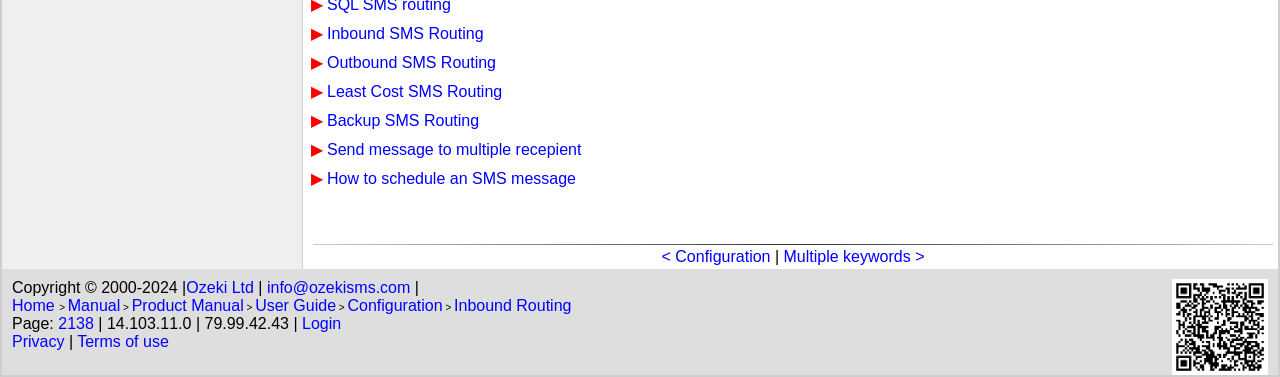Determine the bounding box coordinates of the clickable element to complete this instruction: "Visit Ozeki Ltd website". Provide the coordinates in the format of four float numbers between 0 and 1, [left, top, right, bottom].

[0.146, 0.741, 0.198, 0.786]